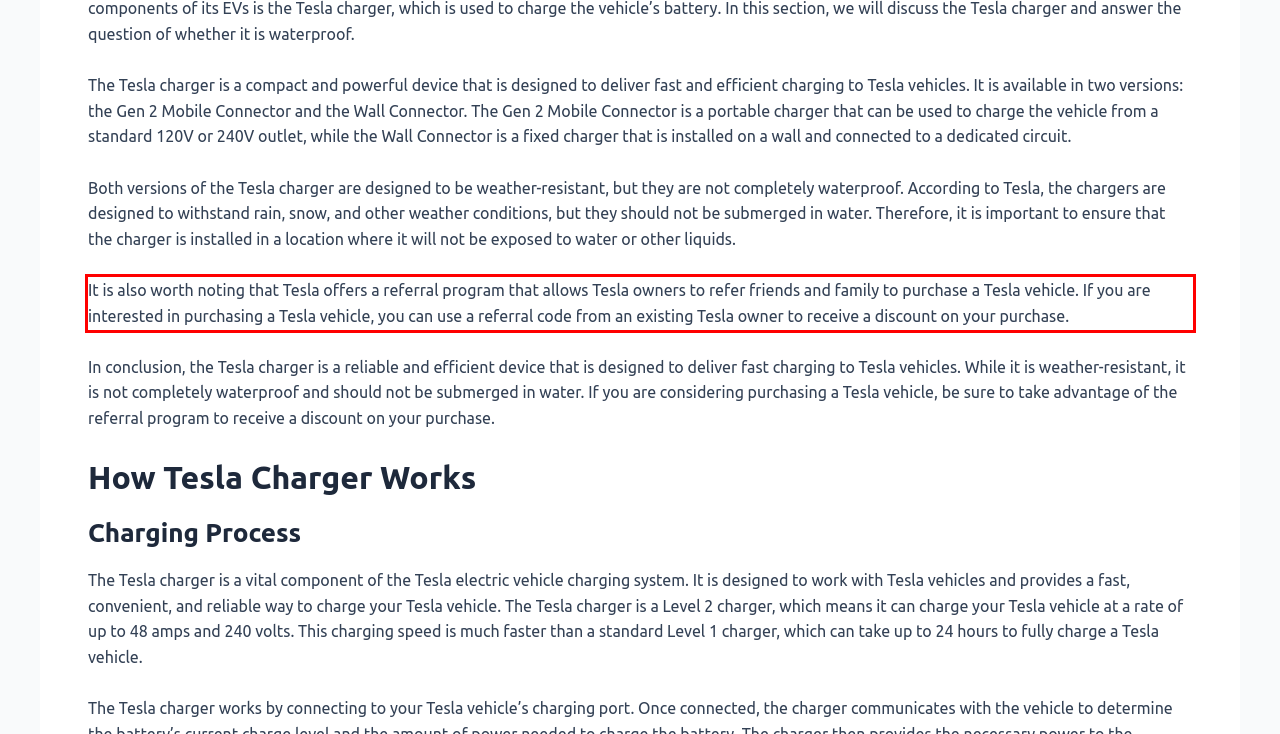Examine the webpage screenshot and use OCR to recognize and output the text within the red bounding box.

It is also worth noting that Tesla offers a referral program that allows Tesla owners to refer friends and family to purchase a Tesla vehicle. If you are interested in purchasing a Tesla vehicle, you can use a referral code from an existing Tesla owner to receive a discount on your purchase.